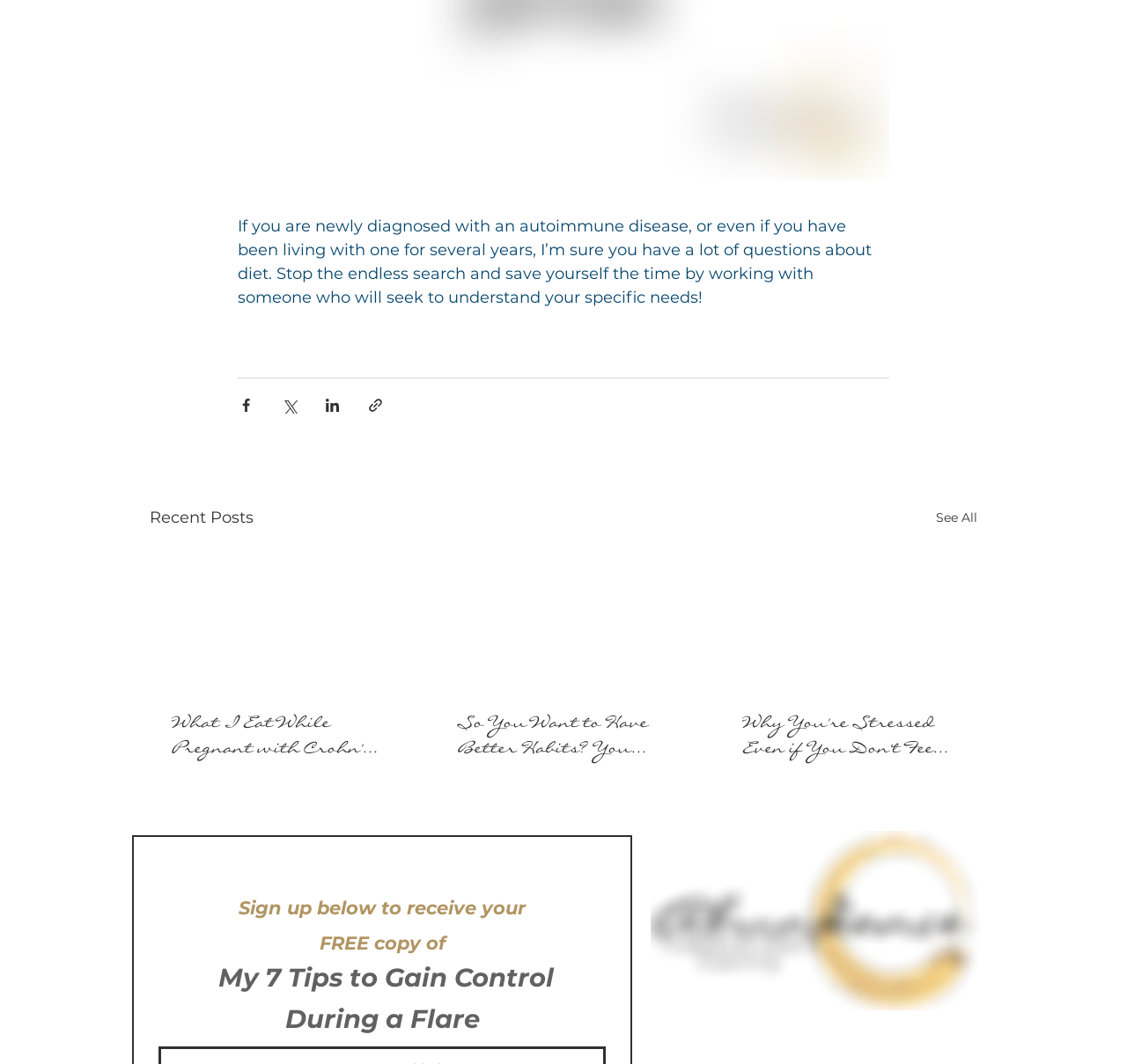Please find the bounding box coordinates of the section that needs to be clicked to achieve this instruction: "Follow on LinkedIn".

[0.671, 0.954, 0.71, 0.995]